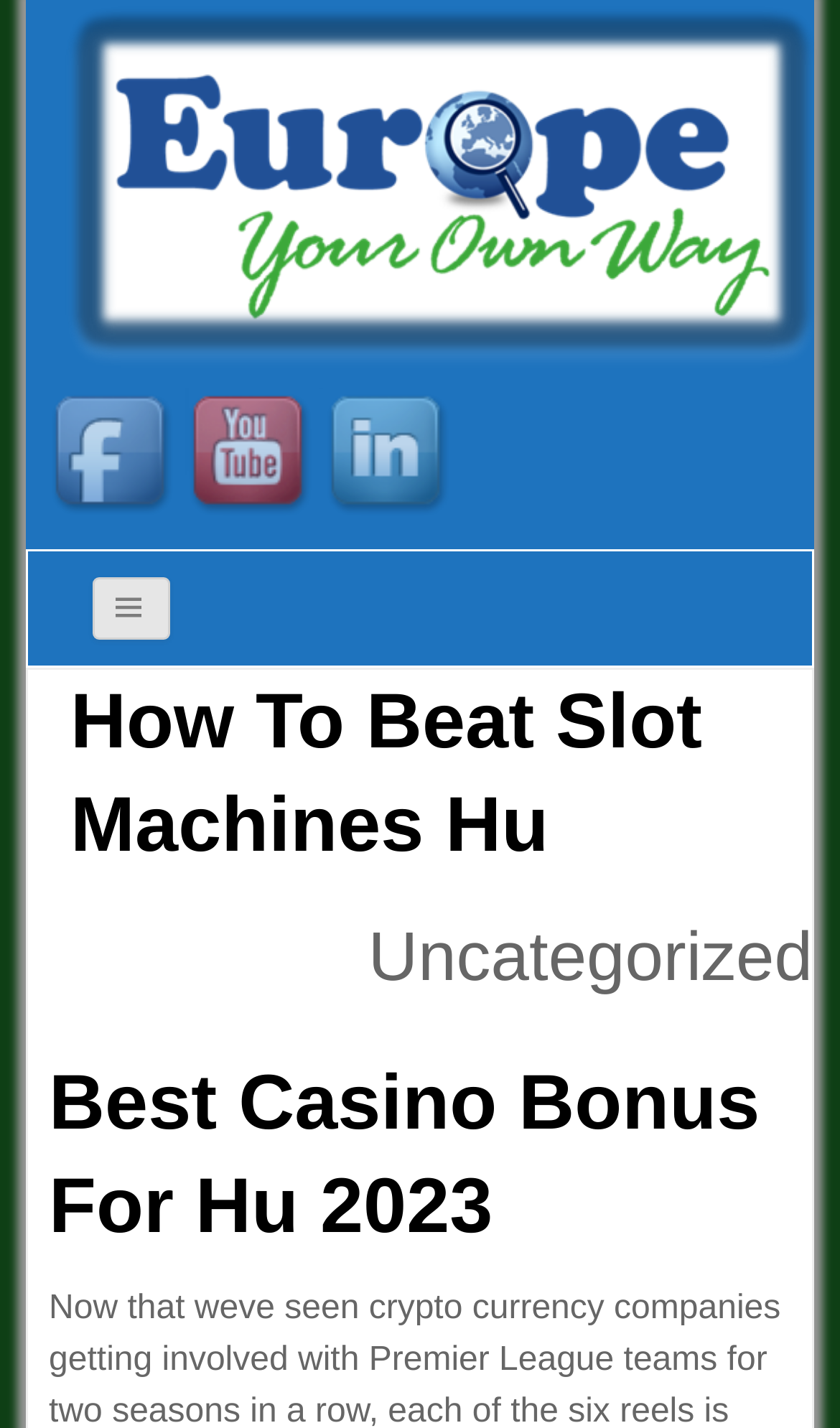Analyze the image and answer the question with as much detail as possible: 
What is the theme of the webpage?

I inferred the theme of the webpage by reading the main heading, which mentions 'Slot Machines' and 'Casino Bonus', indicating that the webpage is related to casinos and gambling.